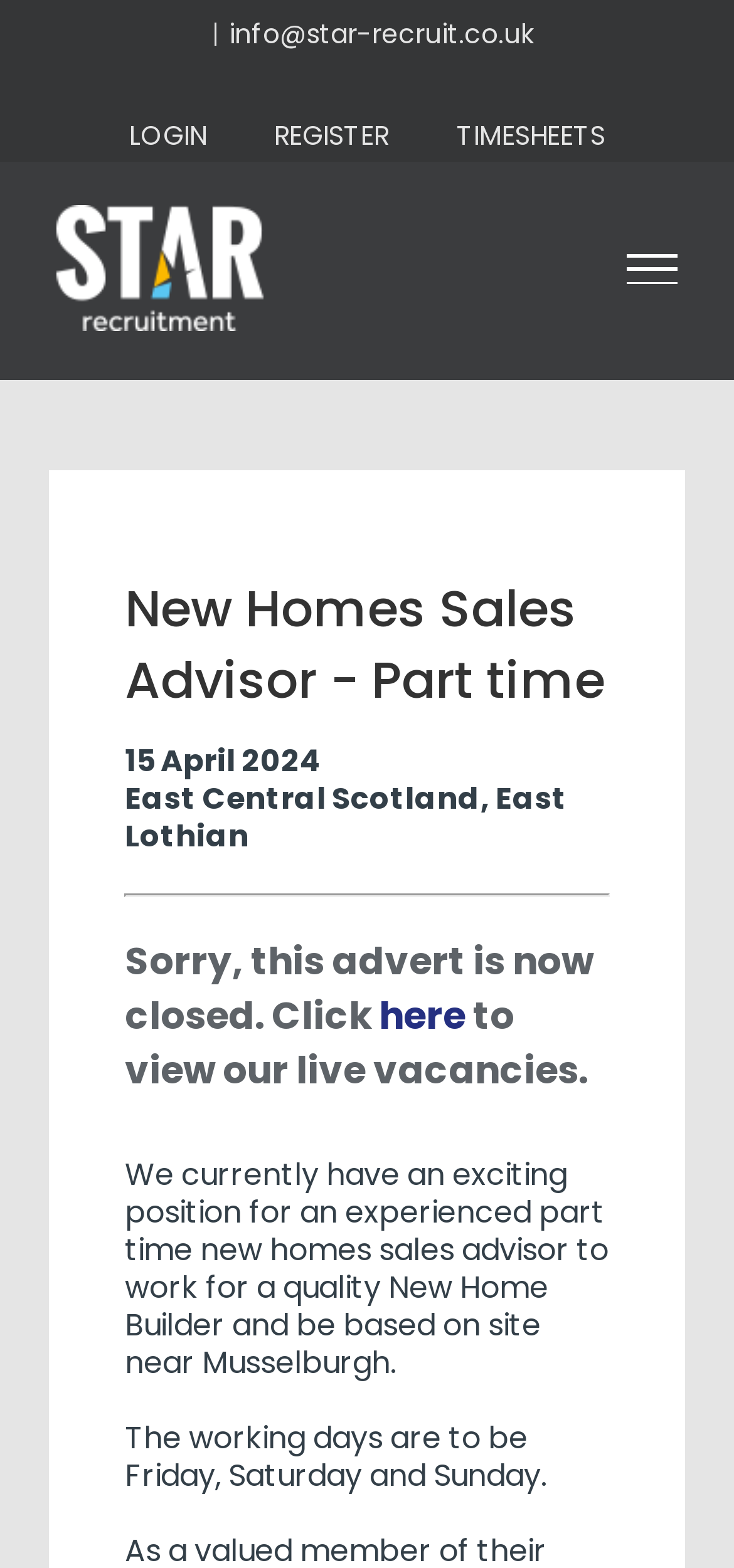Explain the webpage's design and content in an elaborate manner.

The webpage appears to be a job posting for a part-time New Homes Sales Advisor position. At the top of the page, there is a header section with a logo, navigation menu, and contact information. The logo is located on the left side, and the navigation menu is below it, containing links to "LOGIN", "REGISTER", and "TIMESHEETS". The contact information, "info@star-recruit.co.uk", is on the right side of the header section.

Below the header section, there is a main content area with a heading that reads "New Homes Sales Advisor - Part time". The heading is centered and takes up about half of the page width. Below the heading, there is a section with the job posting details, including the date "15 April 2024" and the location "East Central Scotland, East Lothian".

A horizontal separator line divides the job posting details from the job description. The job description is a paragraph of text that explains the job requirements and responsibilities. It mentions that the position is for an experienced part-time new homes sales advisor to work for a quality New Home Builder and be based on site near Musselburgh.

Below the job description, there is a notice that the job posting is now closed, with a link to view live vacancies. The notice is followed by another paragraph of text that provides additional information about the job, including the working days, which are Friday, Saturday, and Sunday.